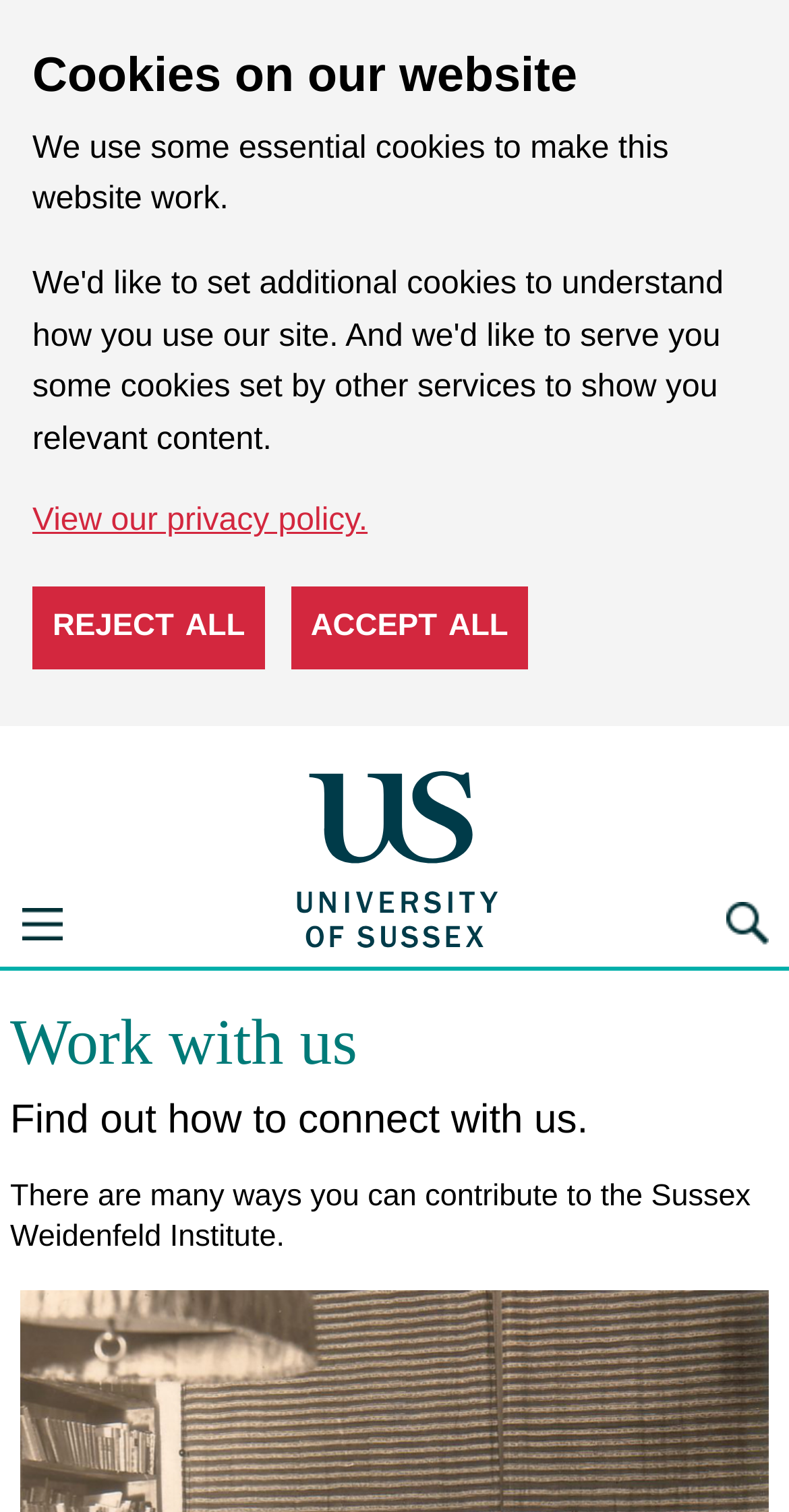Find the bounding box coordinates of the UI element according to this description: "View our privacy policy.".

[0.041, 0.334, 0.466, 0.356]